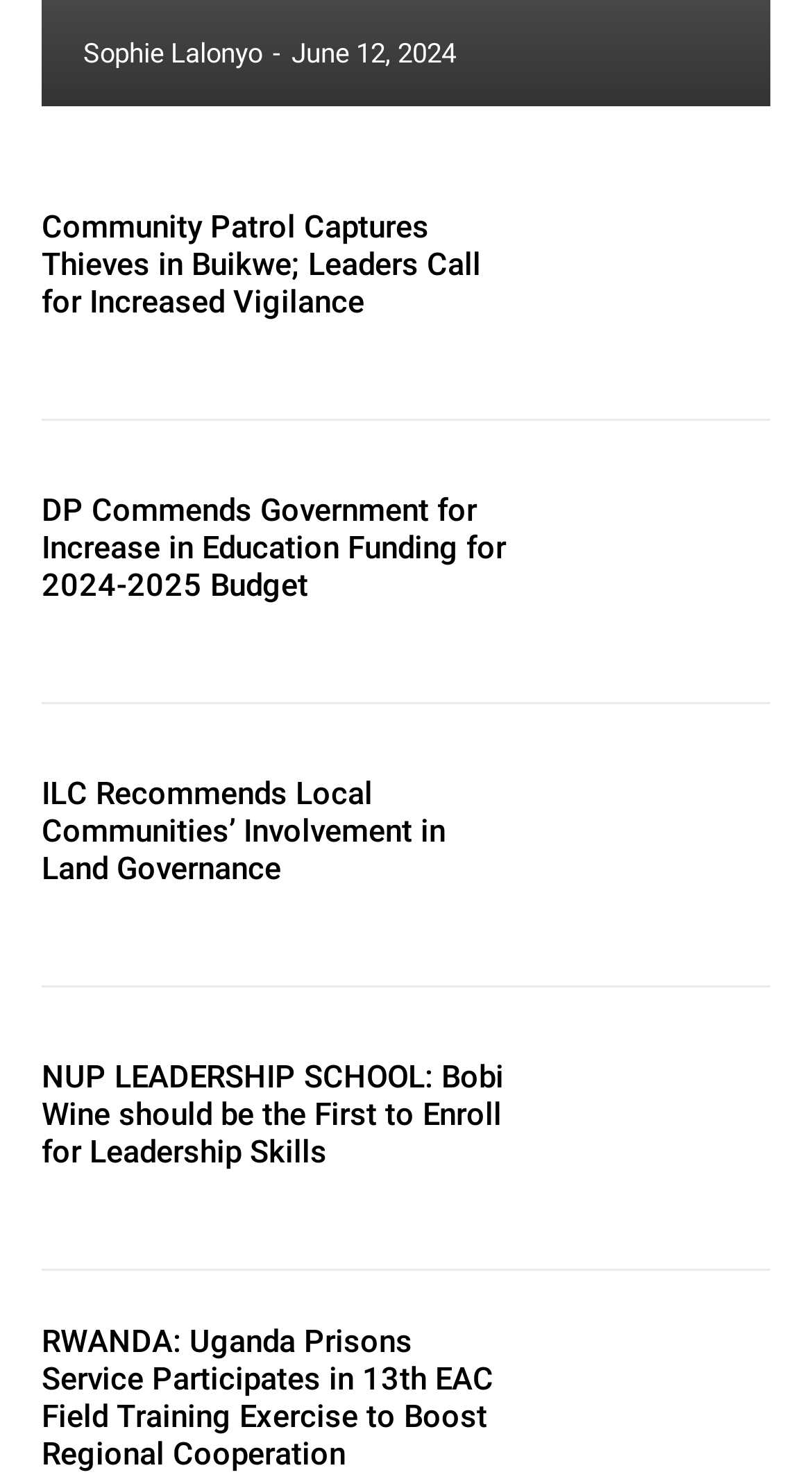Kindly determine the bounding box coordinates for the clickable area to achieve the given instruction: "Read news about Community Patrol Captures Thieves in Buikwe".

[0.679, 0.115, 0.949, 0.263]